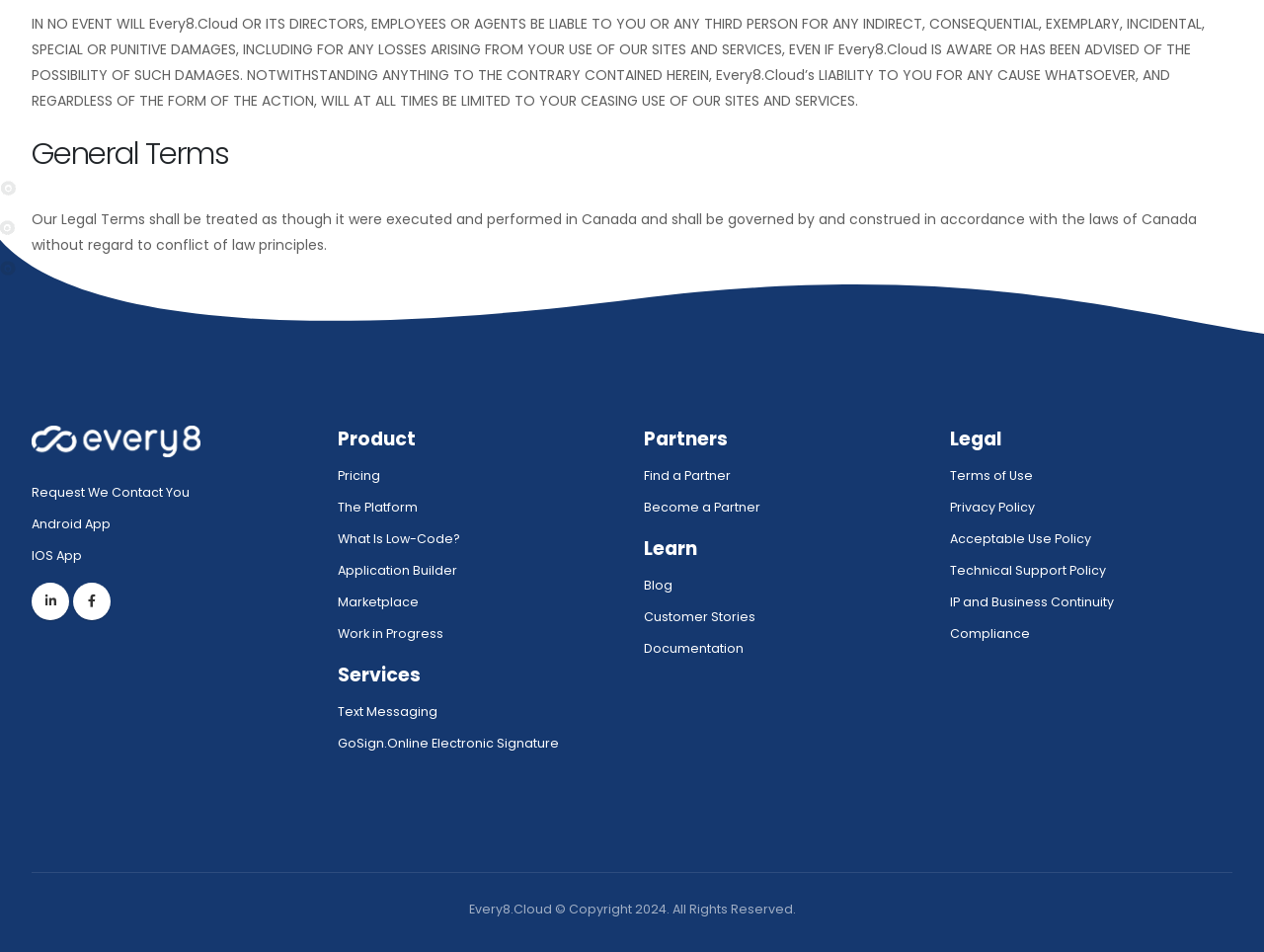Mark the bounding box of the element that matches the following description: "IP and Business Continuity".

[0.752, 0.623, 0.881, 0.641]